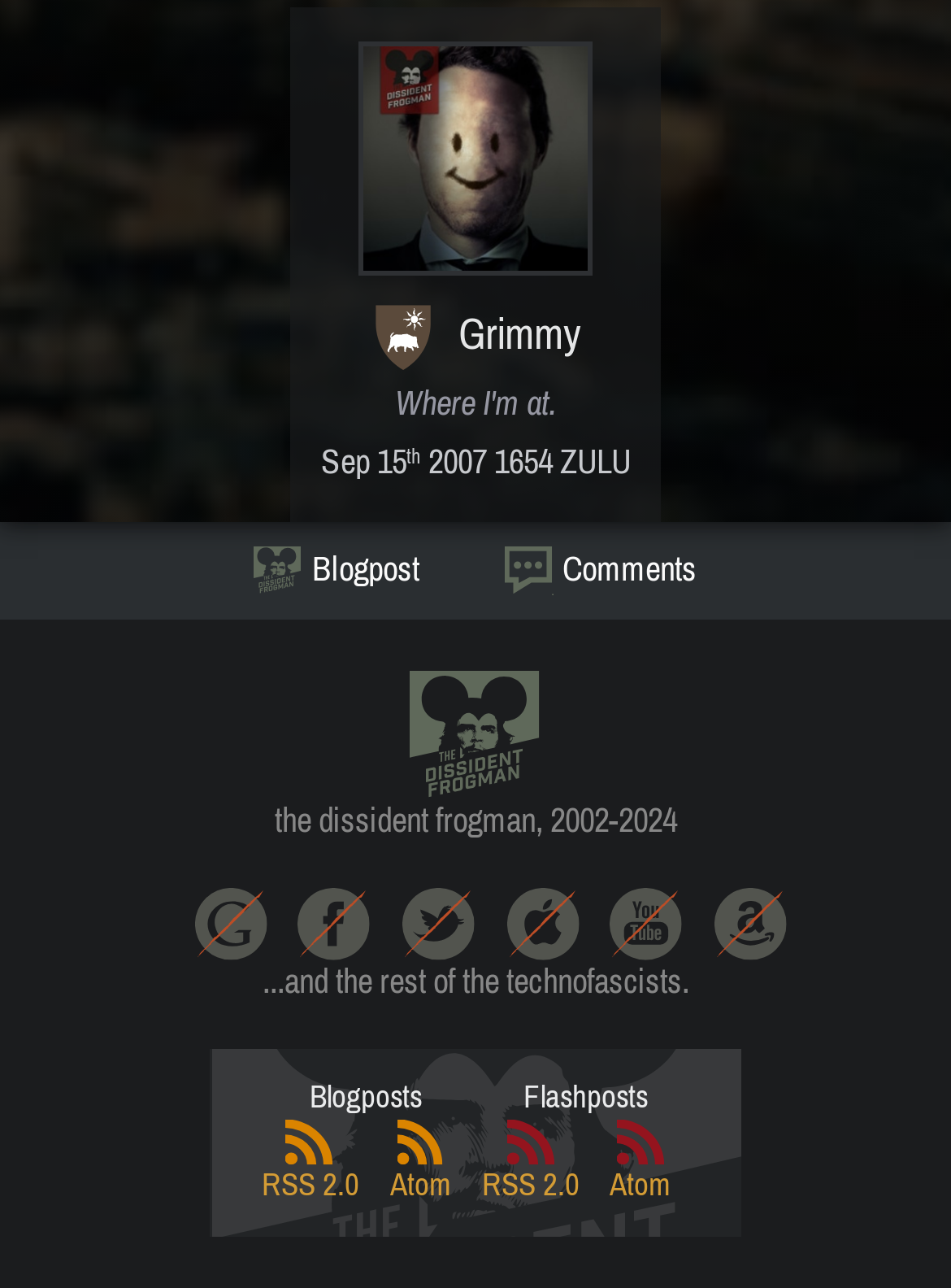Using the given element description, provide the bounding box coordinates (top-left x, top-left y, bottom-right x, bottom-right y) for the corresponding UI element in the screenshot: Atom

[0.616, 0.868, 0.731, 0.937]